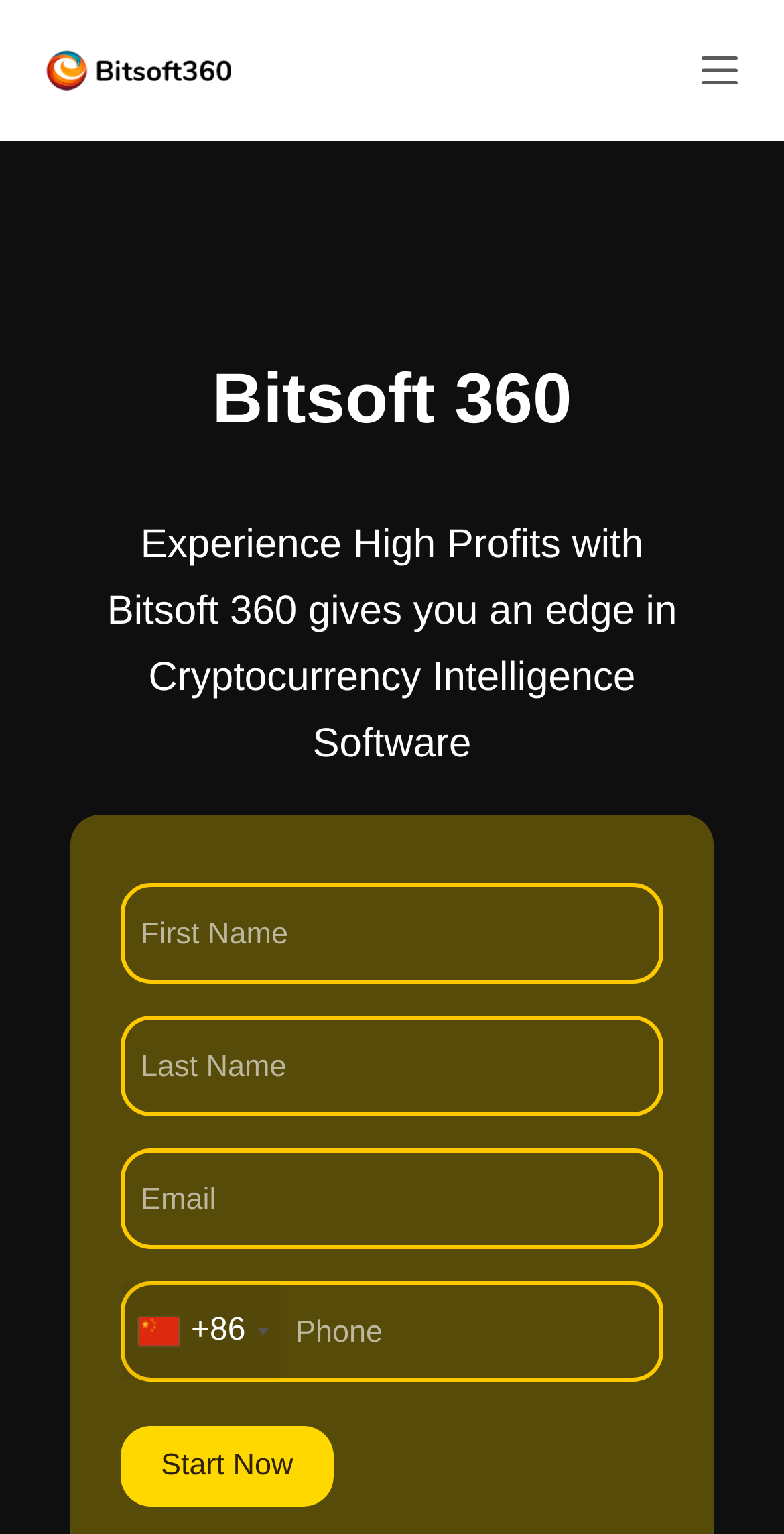Identify and provide the bounding box for the element described by: "Menu".

[0.894, 0.034, 0.94, 0.058]